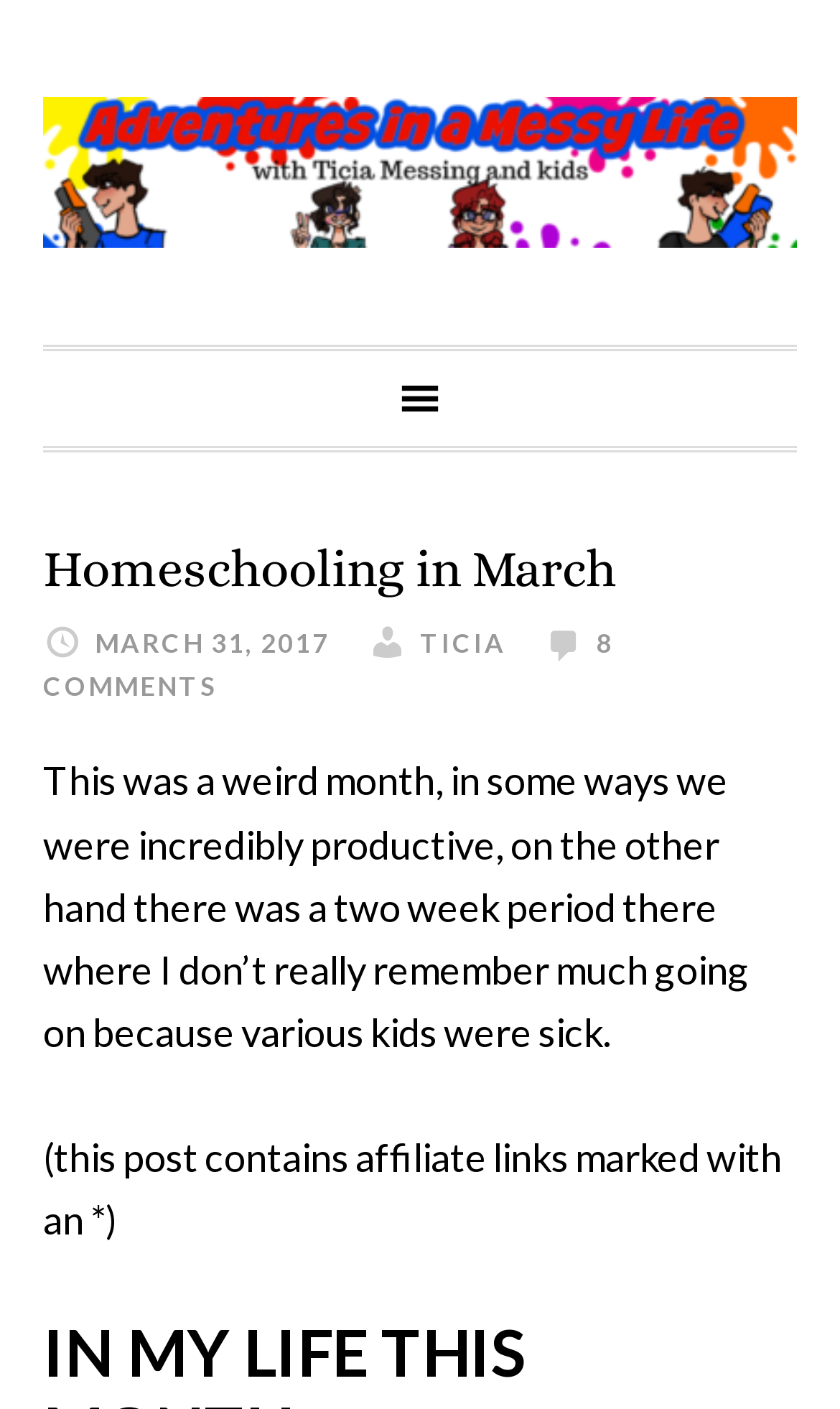Refer to the image and provide an in-depth answer to the question: 
What is the name of the author of the blog post?

I found the name of the author by looking at the link element in the navigation section, which contains the text 'TICIA'.